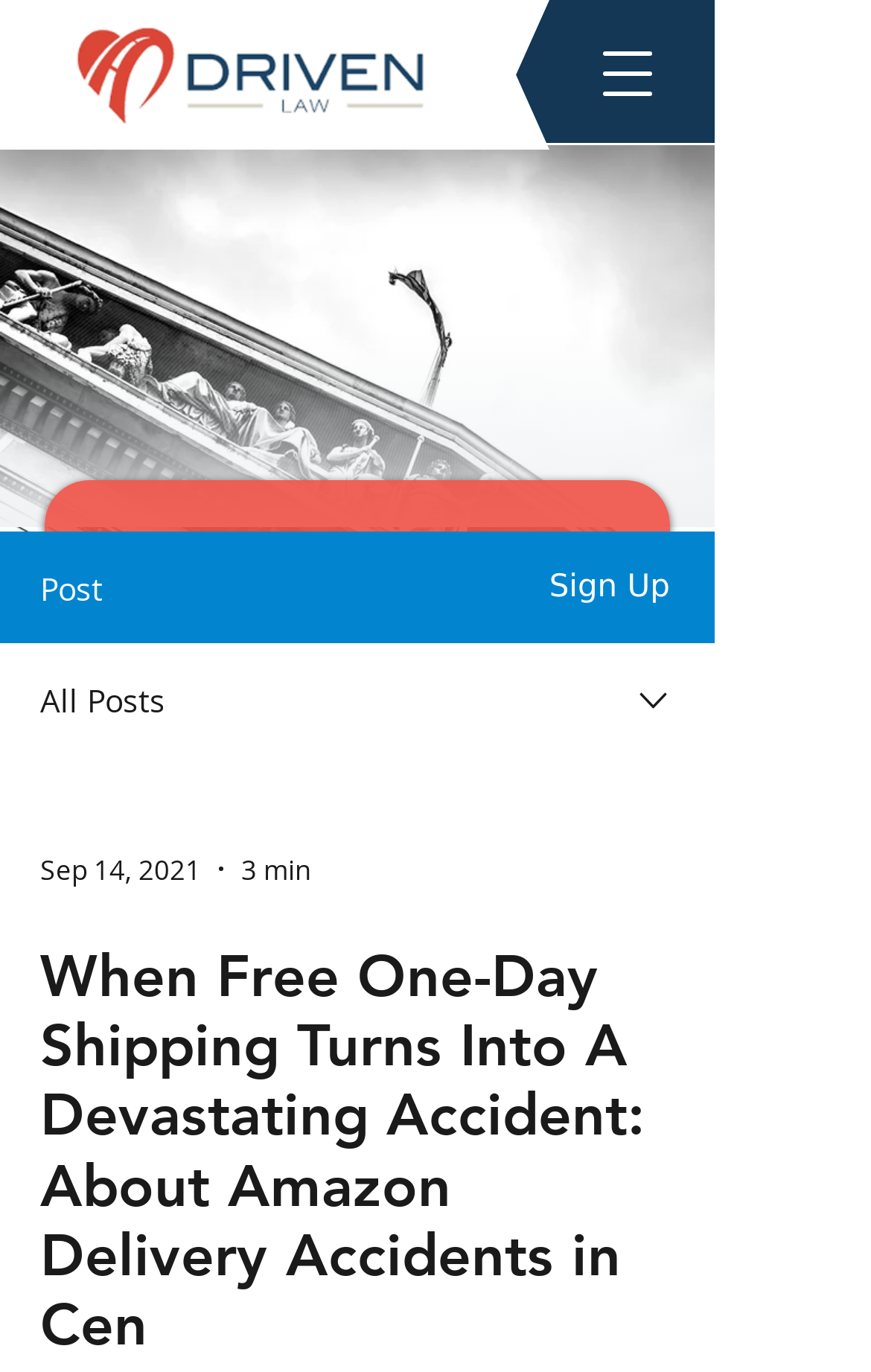How long does it take to read the post?
Provide a well-explained and detailed answer to the question.

I looked at the elements near the date and found a generic element with the text '3 min', which indicates the time it takes to read the post, so the answer is '3 min'.